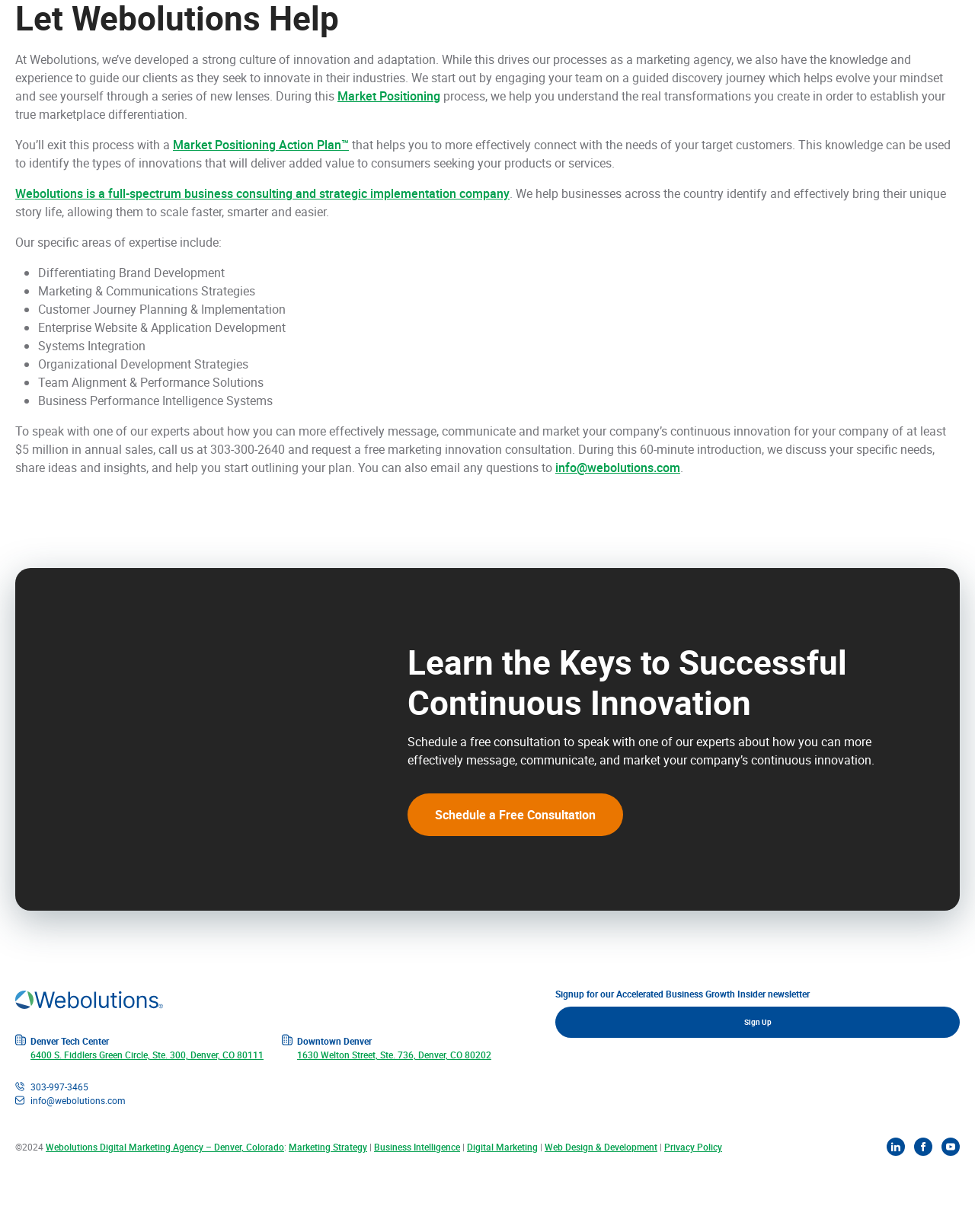How many office locations does Webolutions have in Denver?
Examine the image and give a concise answer in one word or a short phrase.

2